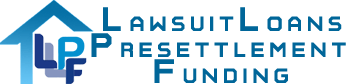Offer a detailed explanation of what is depicted in the image.

The image displays the logo for "Lawsuit Loans Pre Settlement Funding," emphasizing financial assistance options available to individuals awaiting settlements from legal cases. The design features the initials "L," "P," and "F" prominently in a bold blue font, with the full name articulated in a modern, clean typeface. The logo signifies a blend of professionalism and reliability, symbolizing support for plaintiffs in their pursuit of justice and financial relief. This visual representation aims to attract potential clients seeking secure and accessible lawsuit funding solutions.